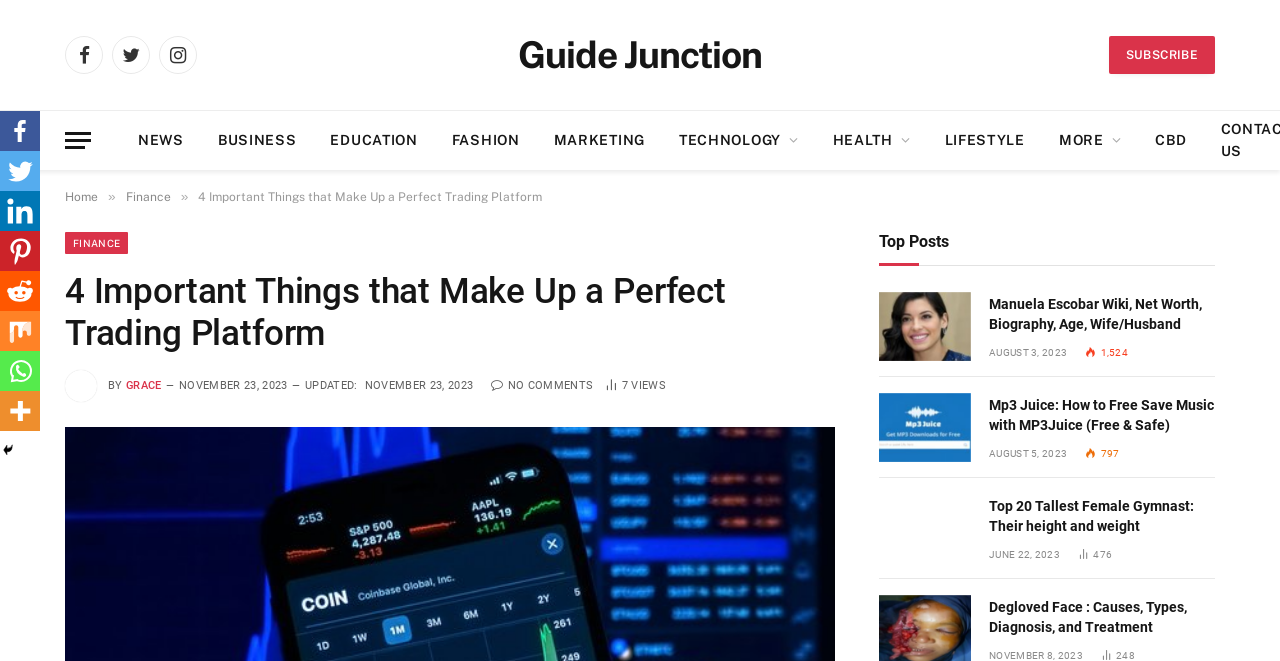Find and provide the bounding box coordinates for the UI element described here: "aria-label="Reddit" title="Reddit"". The coordinates should be given as four float numbers between 0 and 1: [left, top, right, bottom].

[0.0, 0.41, 0.031, 0.47]